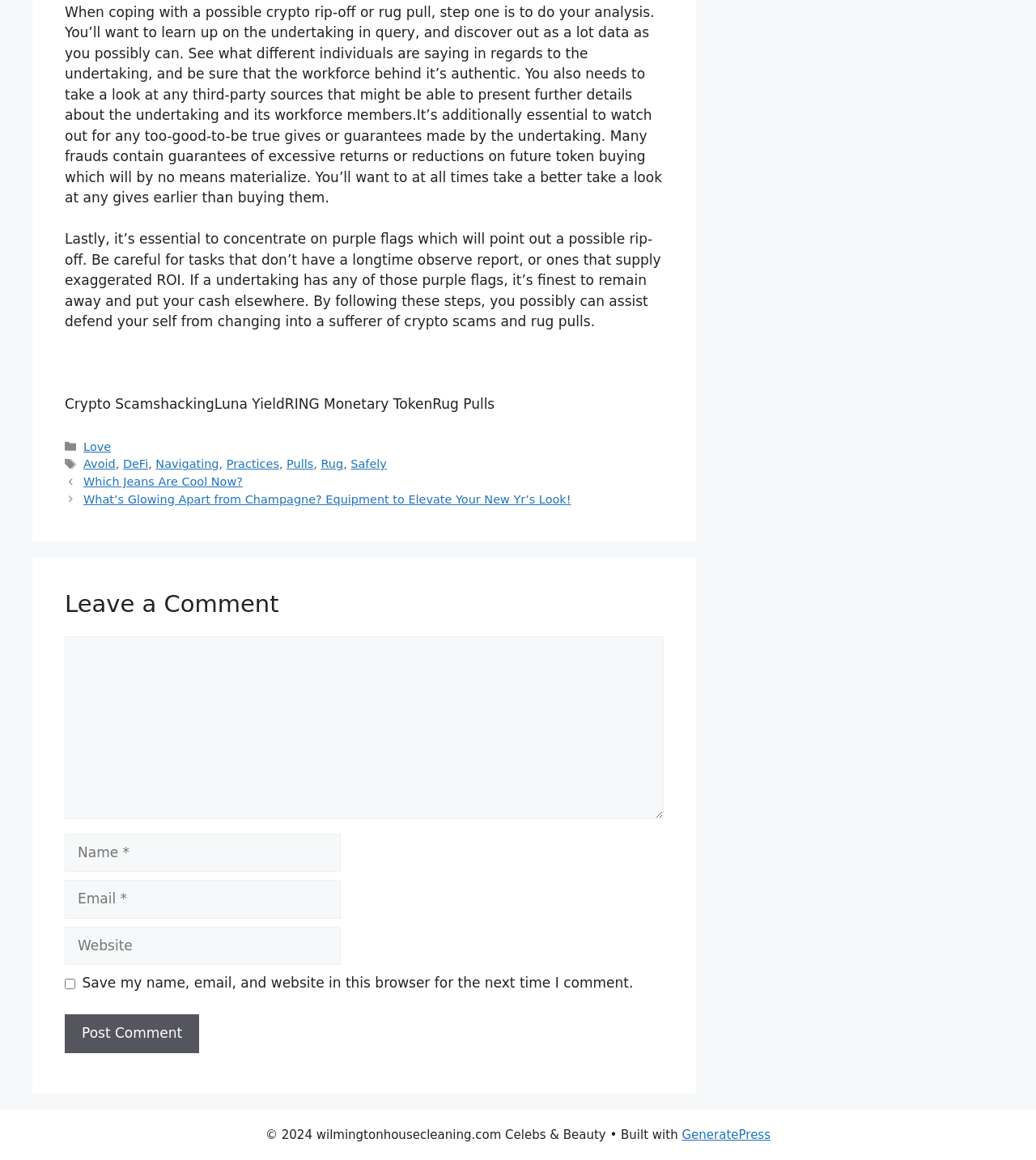Determine the bounding box coordinates of the clickable region to follow the instruction: "Click the 'Love' tag".

[0.081, 0.379, 0.107, 0.391]